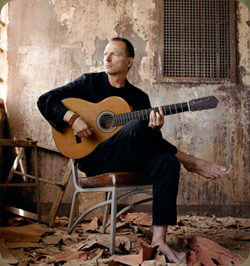What type of guitar is Ottmar Liebert holding?
Using the details from the image, give an elaborate explanation to answer the question.

The caption states that Ottmar Liebert is 'holding a classical guitar', which suggests that the guitar he is holding is a classical type.